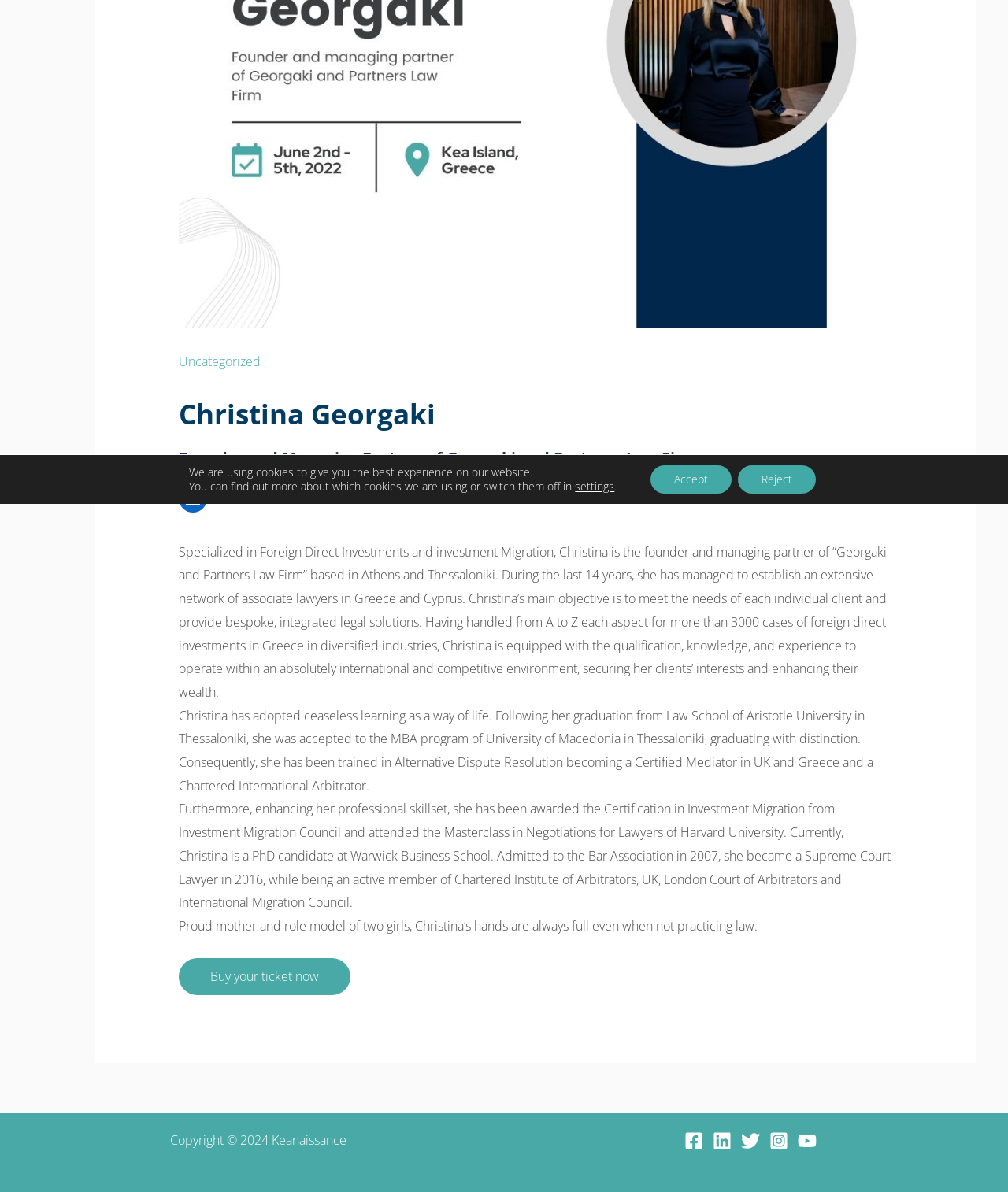Using the given element description, provide the bounding box coordinates (top-left x, top-left y, bottom-right x, bottom-right y) for the corresponding UI element in the screenshot: Buy your ticket now

[0.177, 0.804, 0.347, 0.835]